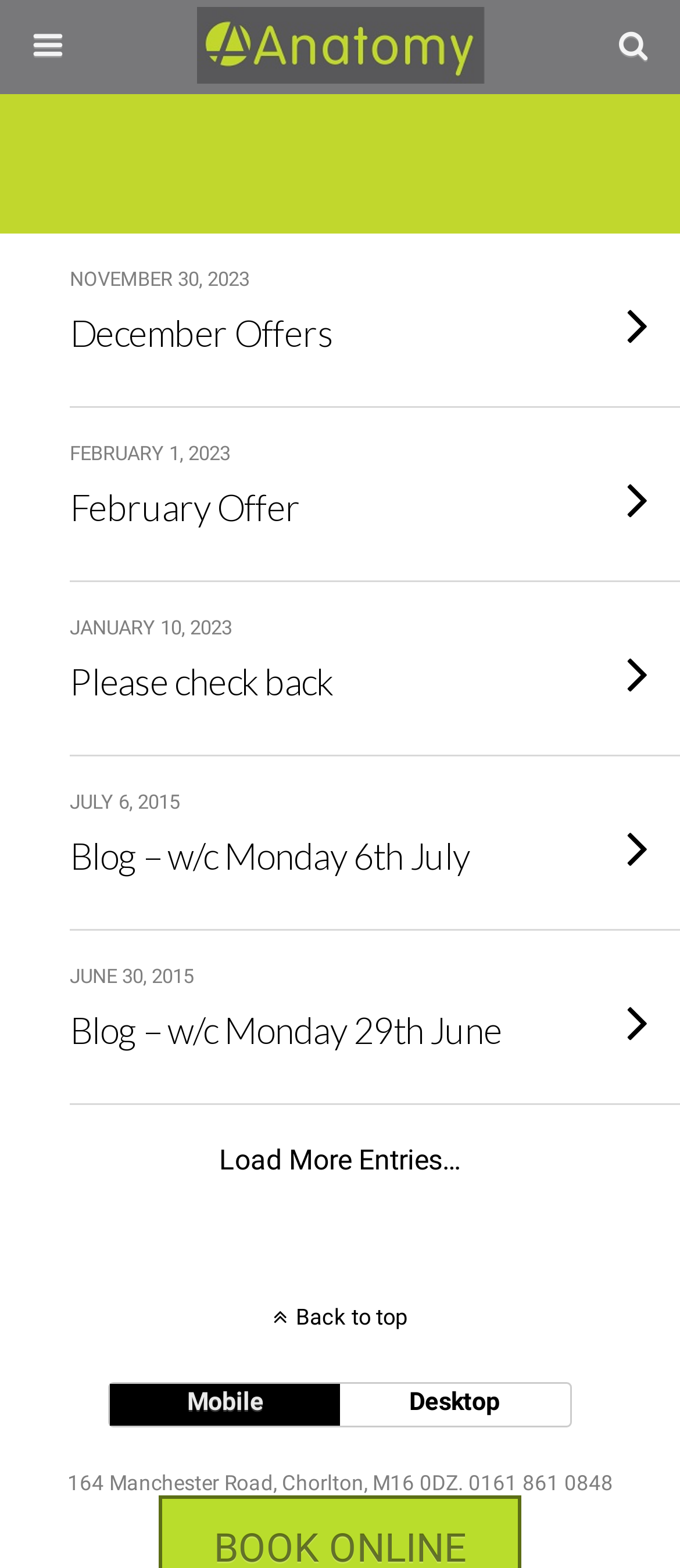Extract the bounding box coordinates of the UI element described by: "February 1, 2023 February Offer". The coordinates should include four float numbers ranging from 0 to 1, e.g., [left, top, right, bottom].

[0.0, 0.26, 1.0, 0.371]